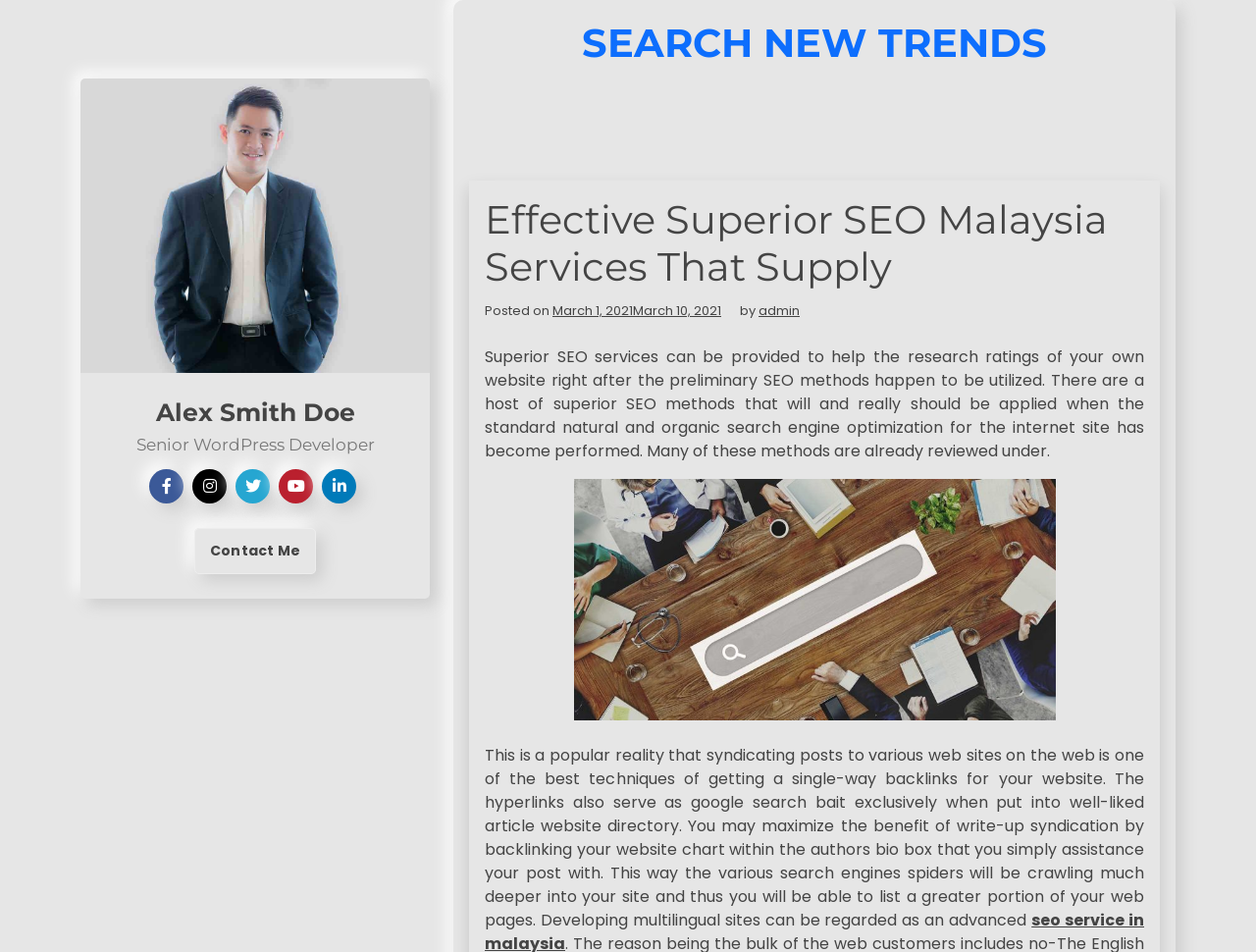What is the profession of Alex Smith Doe?
Give a detailed explanation using the information visible in the image.

Based on the webpage, Alex Smith Doe's profession is mentioned as 'Senior WordPress Developer' in the heading element, which is located below the profile image.